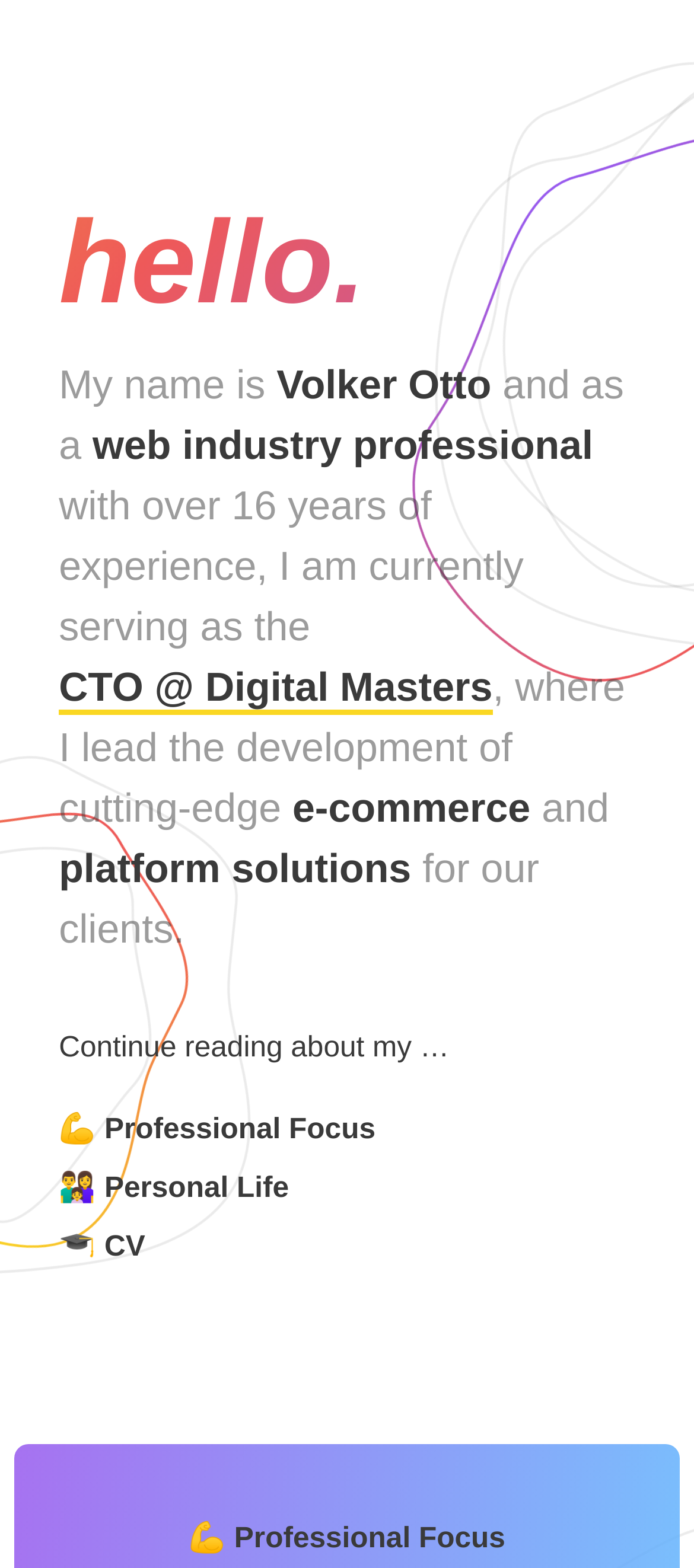Using the description: "Professional Focus", determine the UI element's bounding box coordinates. Ensure the coordinates are in the format of four float numbers between 0 and 1, i.e., [left, top, right, bottom].

[0.15, 0.709, 0.541, 0.734]